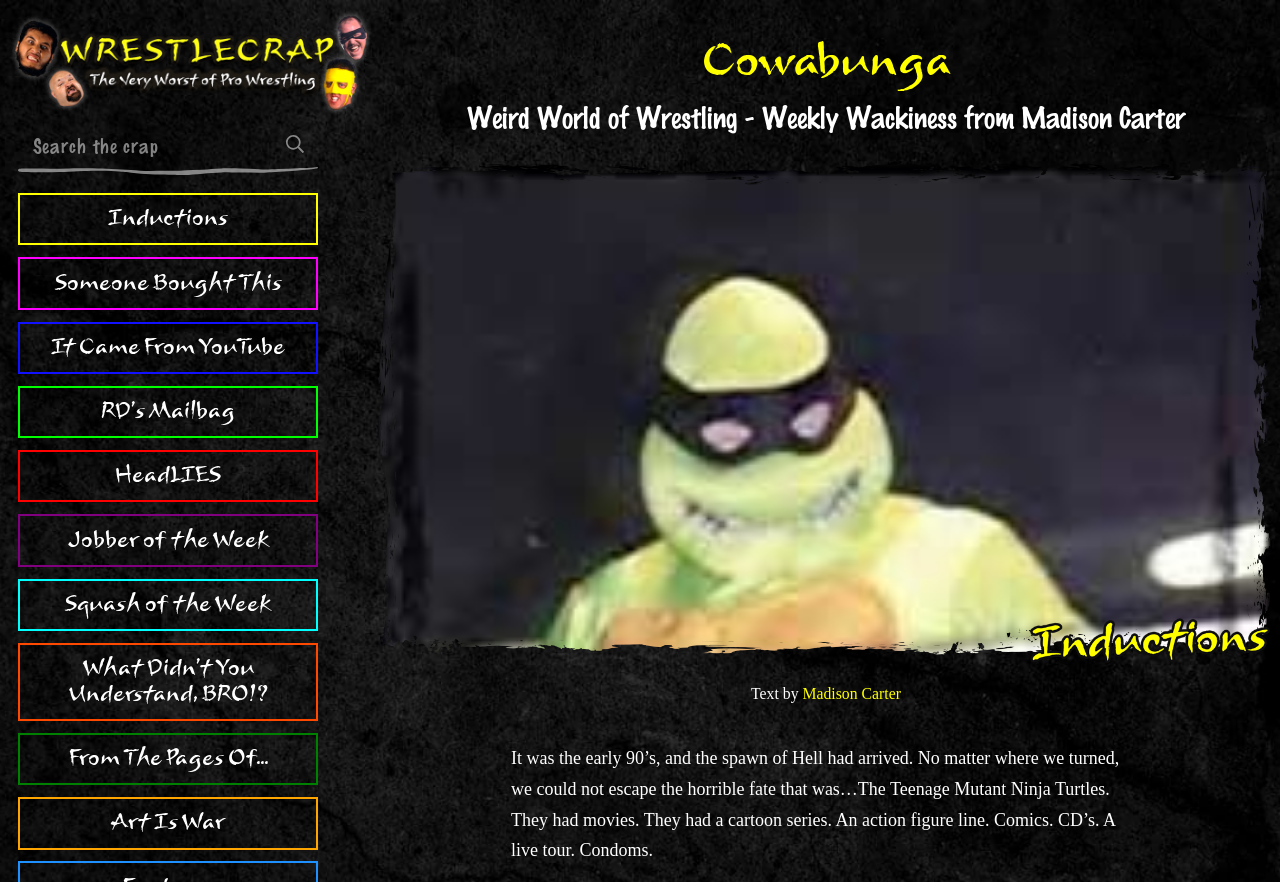Answer the question in a single word or phrase:
What is the topic of the article?

Teenage Mutant Ninja Turtles